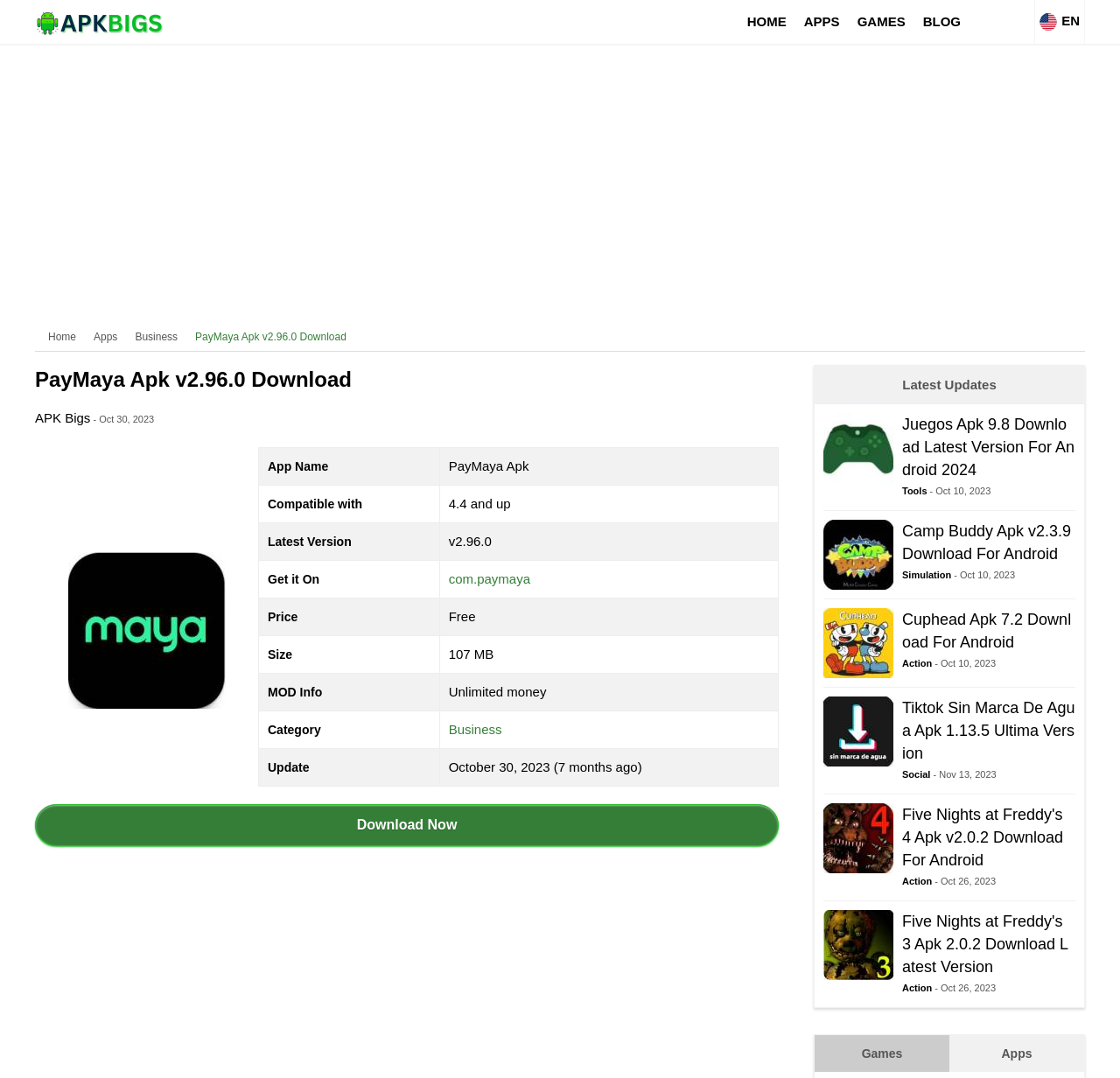Can you specify the bounding box coordinates of the area that needs to be clicked to fulfill the following instruction: "Select the 'EN' language option"?

[0.948, 0.012, 0.964, 0.026]